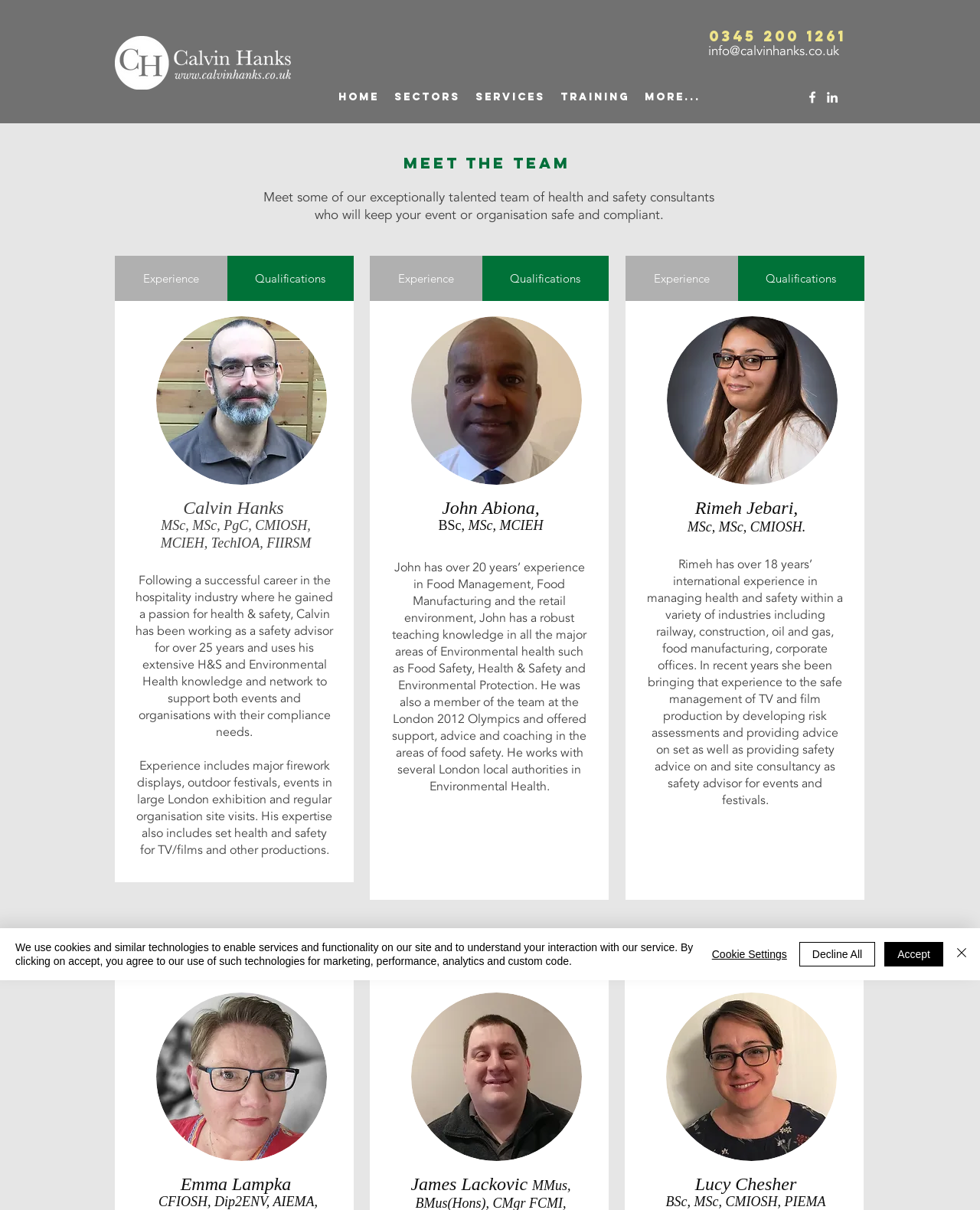Please give the bounding box coordinates of the area that should be clicked to fulfill the following instruction: "Click the More... link". The coordinates should be in the format of four float numbers from 0 to 1, i.e., [left, top, right, bottom].

[0.65, 0.068, 0.723, 0.092]